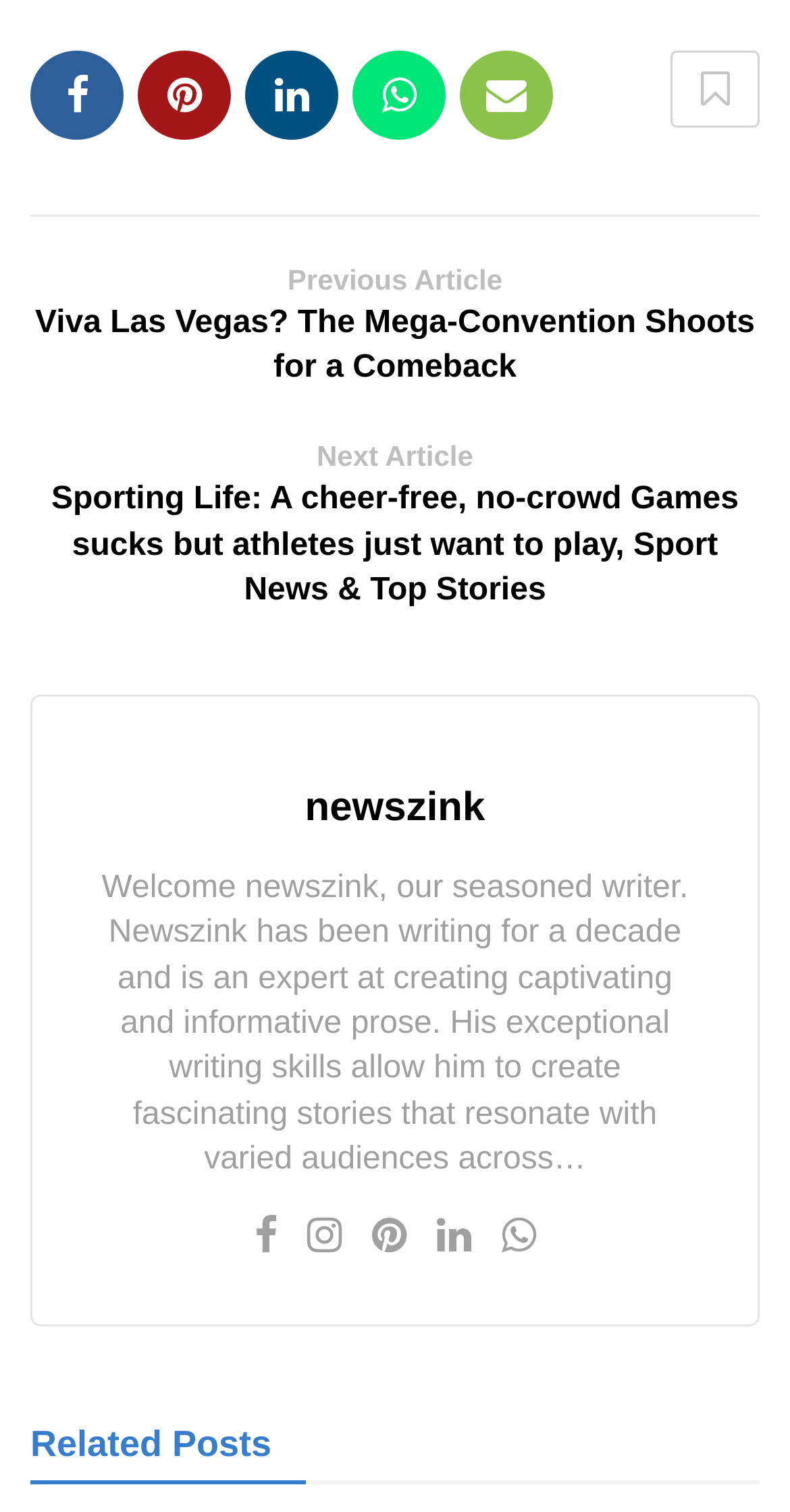Locate the coordinates of the bounding box for the clickable region that fulfills this instruction: "Read related posts".

[0.038, 0.931, 0.387, 0.979]